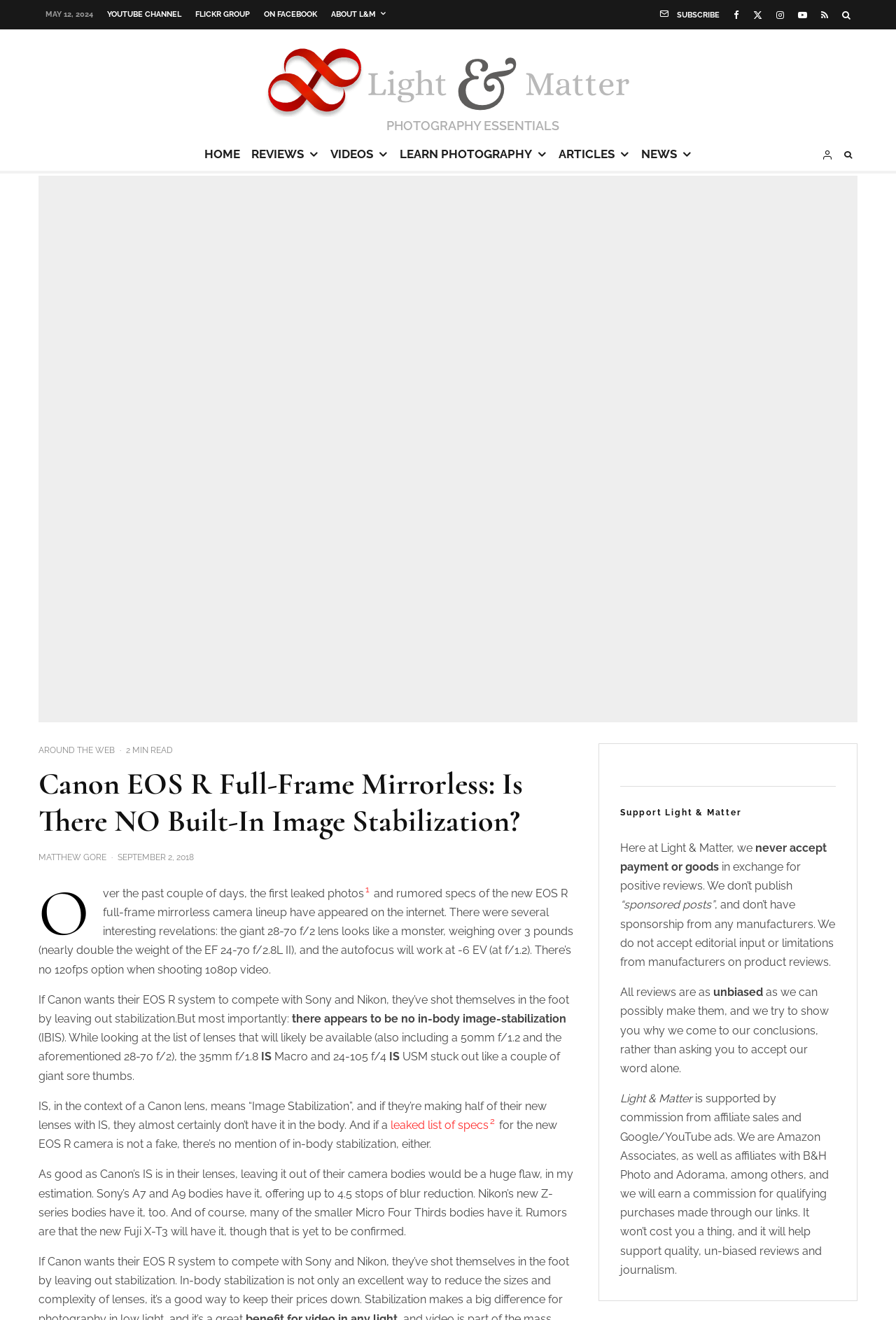Find the bounding box coordinates of the element to click in order to complete the given instruction: "Click on the 'team' link."

None